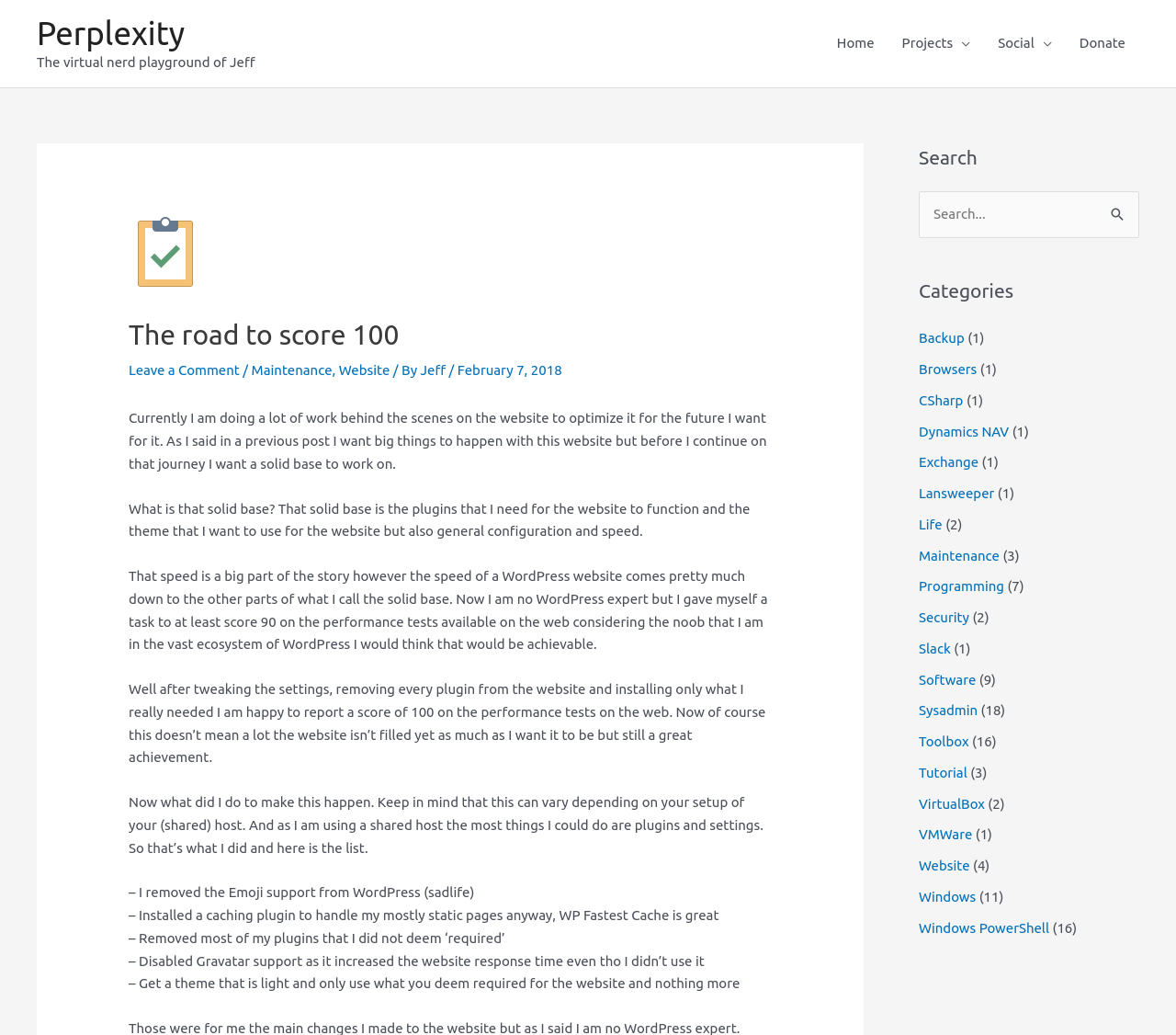Identify the bounding box of the UI element described as follows: "Dynamics NAV". Provide the coordinates as four float numbers in the range of 0 to 1 [left, top, right, bottom].

[0.781, 0.409, 0.858, 0.424]